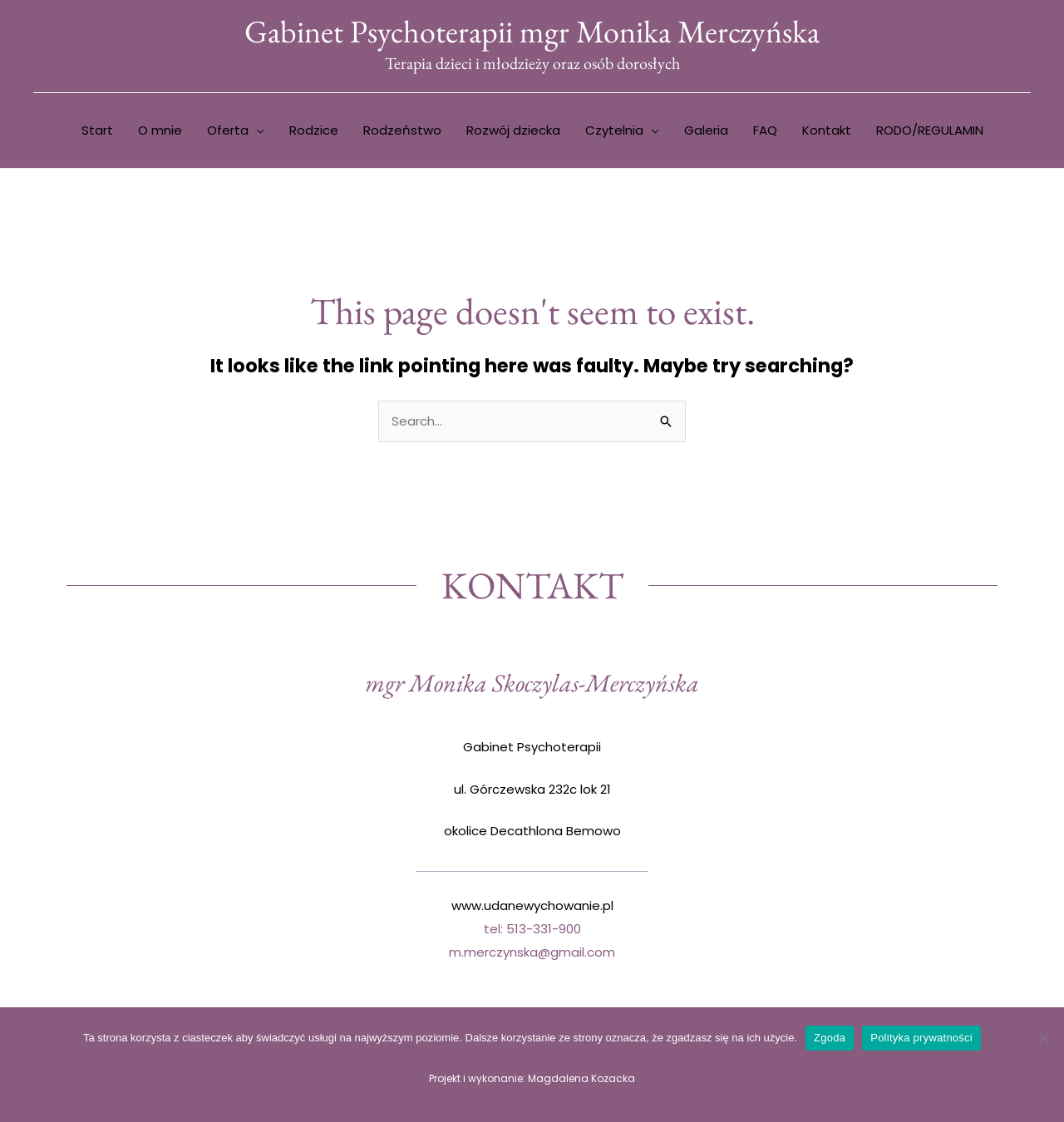From the screenshot, find the bounding box of the UI element matching this description: "Gabinet Psychoterapii mgr Monika Merczyńska". Supply the bounding box coordinates in the form [left, top, right, bottom], each a float between 0 and 1.

[0.23, 0.01, 0.77, 0.046]